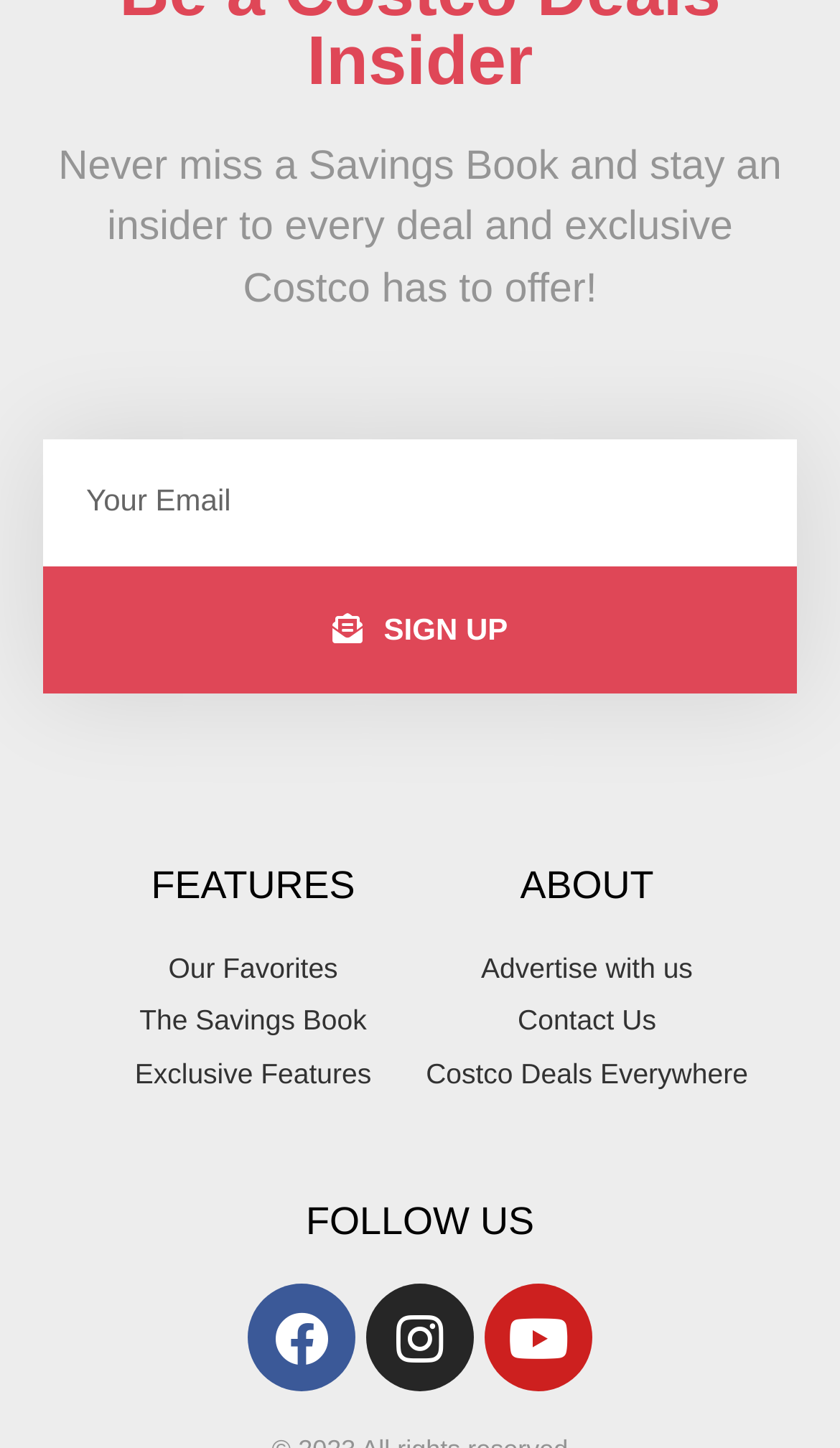How many links are there in the 'FEATURES' section?
Answer the question with as much detail as possible.

The 'FEATURES' section has three links, 'Our Favorites', 'The Savings Book', and 'Exclusive Features', which can be used to explore different features of the Savings Book.